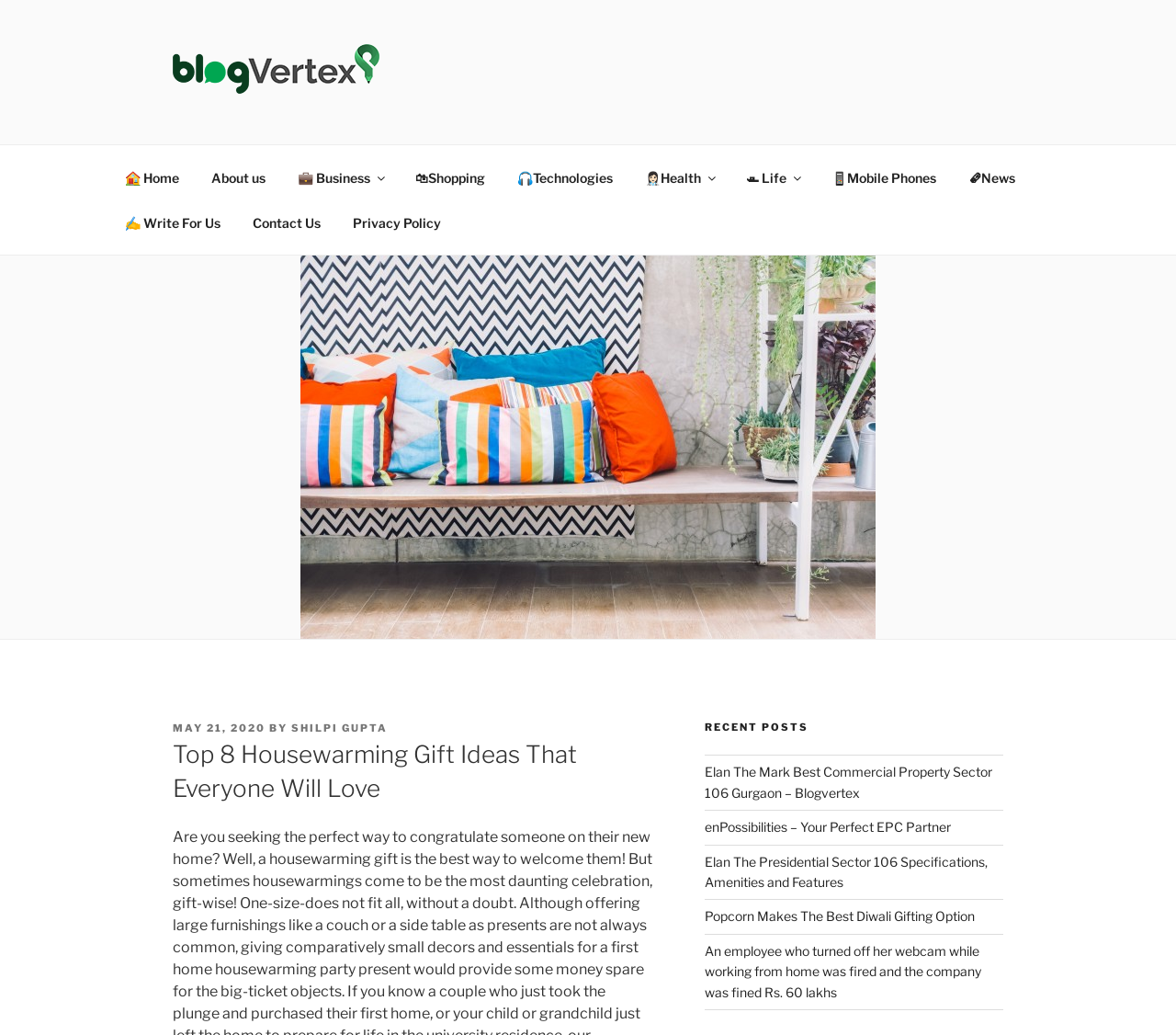Based on the element description alt="Best Expanding File Folders", identify the bounding box of the UI element in the given webpage screenshot. The coordinates should be in the format (top-left x, top-left y, bottom-right x, bottom-right y) and must be between 0 and 1.

None